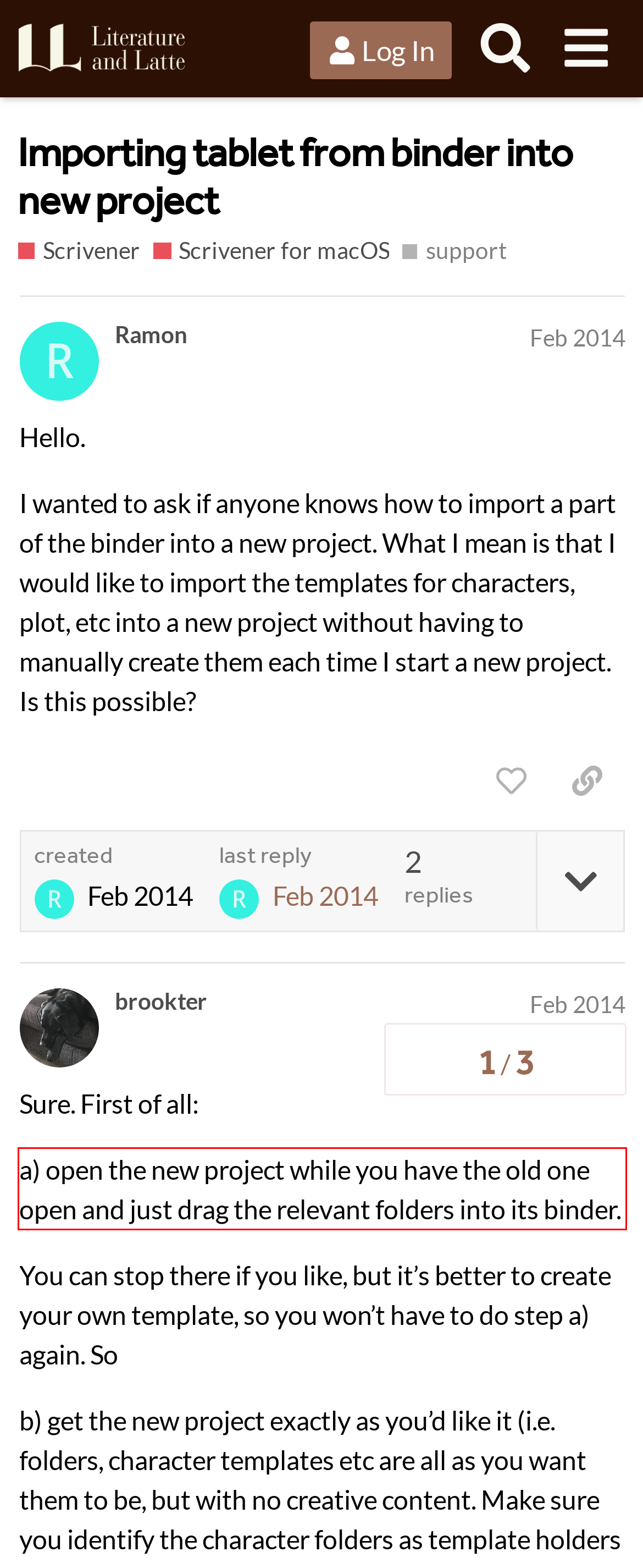With the provided screenshot of a webpage, locate the red bounding box and perform OCR to extract the text content inside it.

a) open the new project while you have the old one open and just drag the relevant folders into its binder.